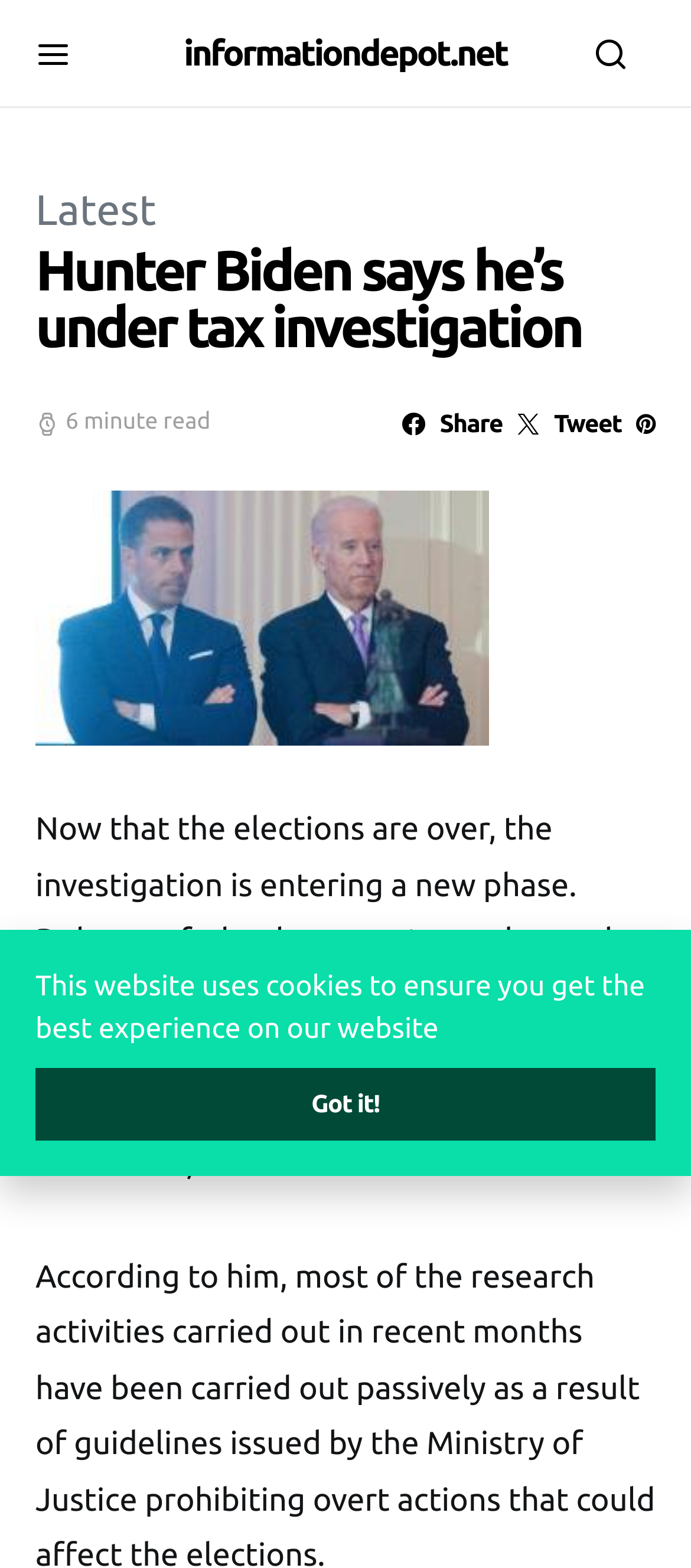What is the purpose of the button at the bottom?
Look at the screenshot and respond with one word or a short phrase.

to accept cookies